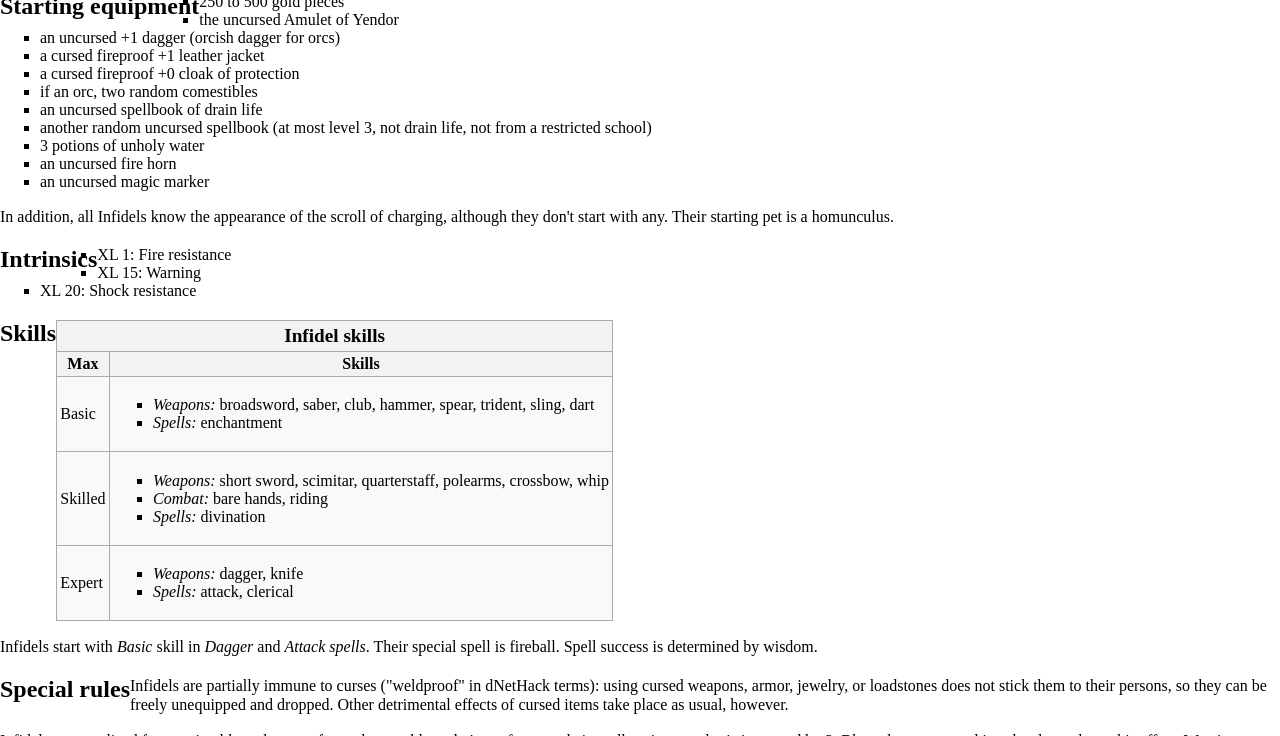Show the bounding box coordinates for the HTML element as described: "spellbook of drain life".

[0.094, 0.137, 0.205, 0.16]